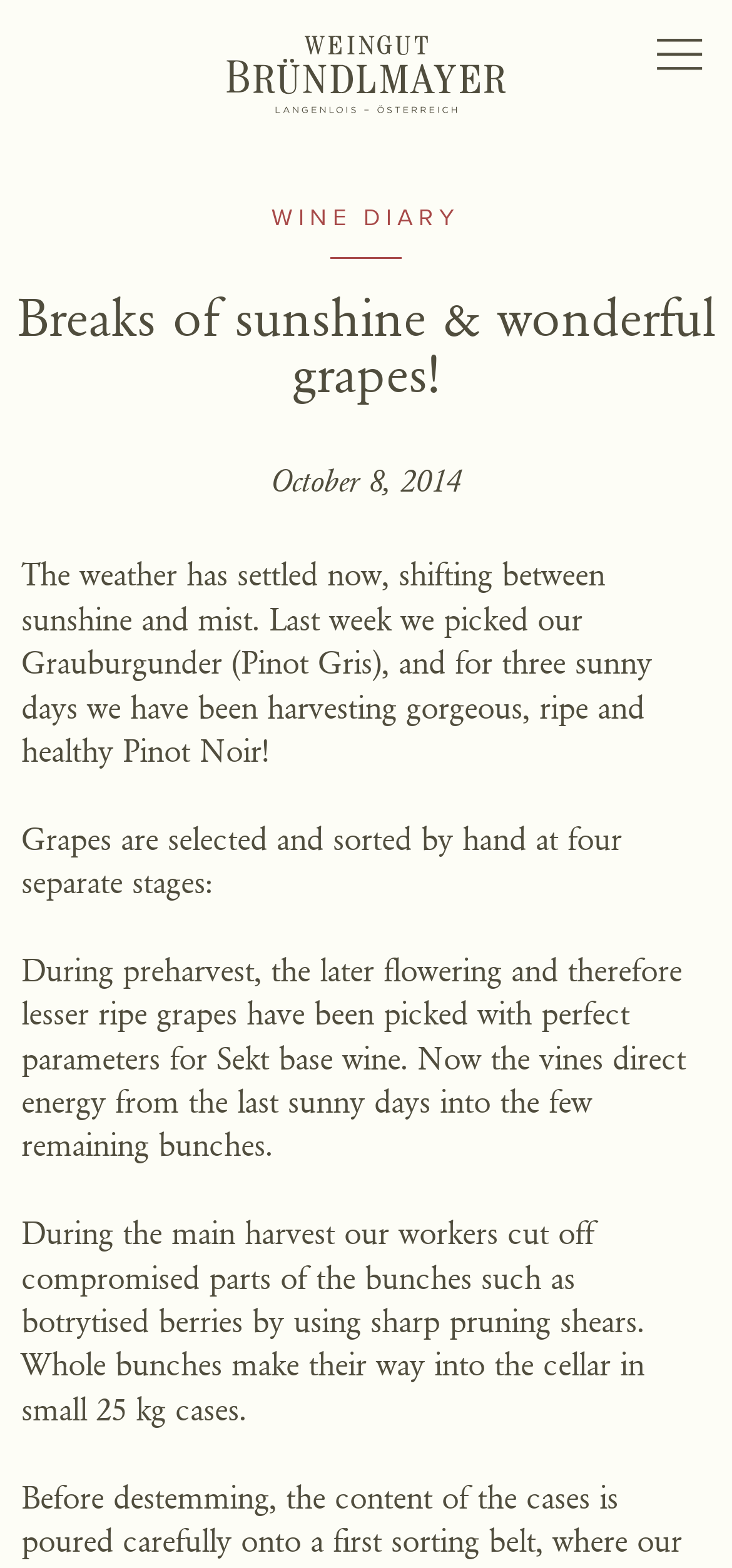Determine the bounding box coordinates for the UI element described. Format the coordinates as (top-left x, top-left y, bottom-right x, bottom-right y) and ensure all values are between 0 and 1. Element description: At the Estate

[0.367, 0.907, 0.633, 0.936]